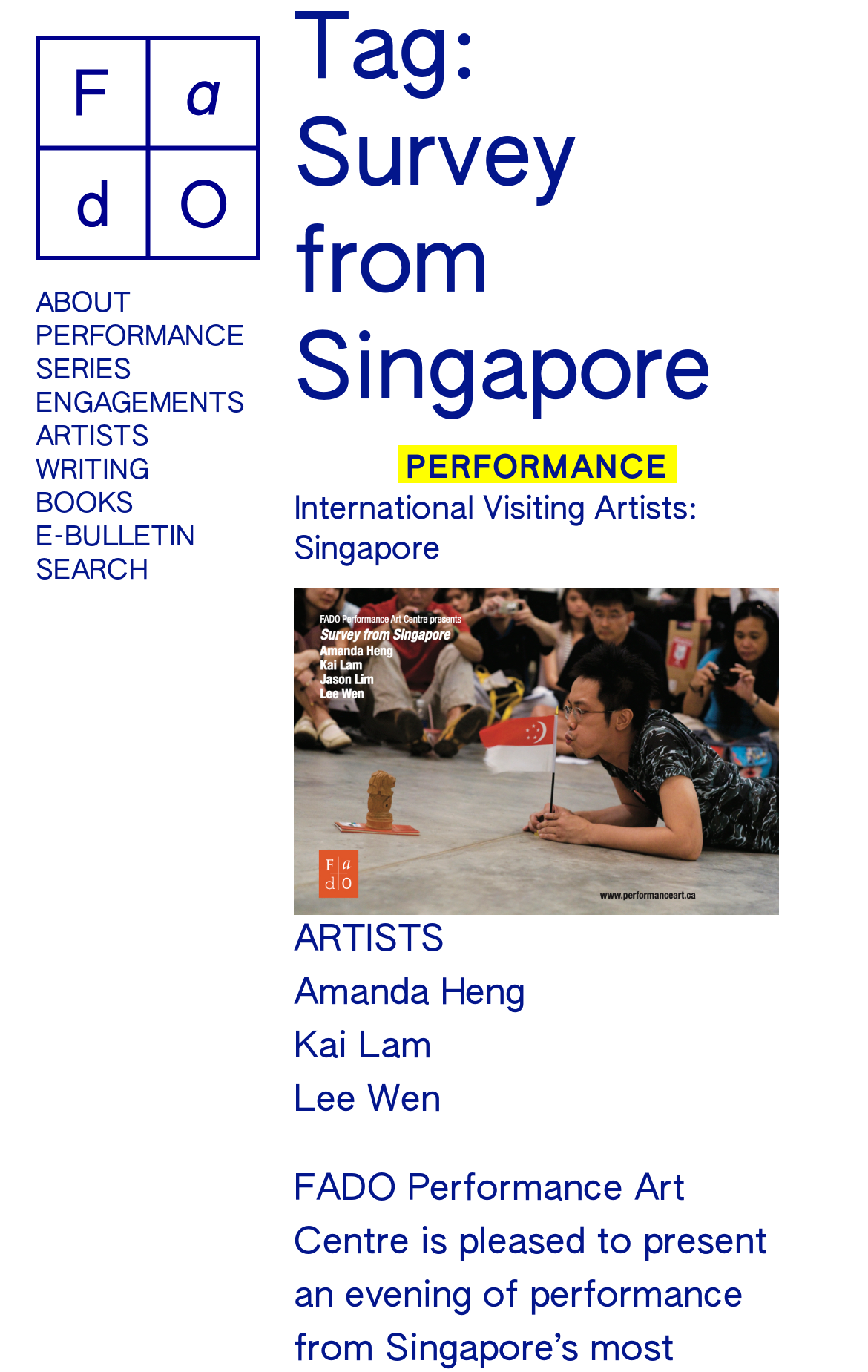What is the second category after 'PERFORMANCE'?
Answer with a single word or phrase, using the screenshot for reference.

SERIES